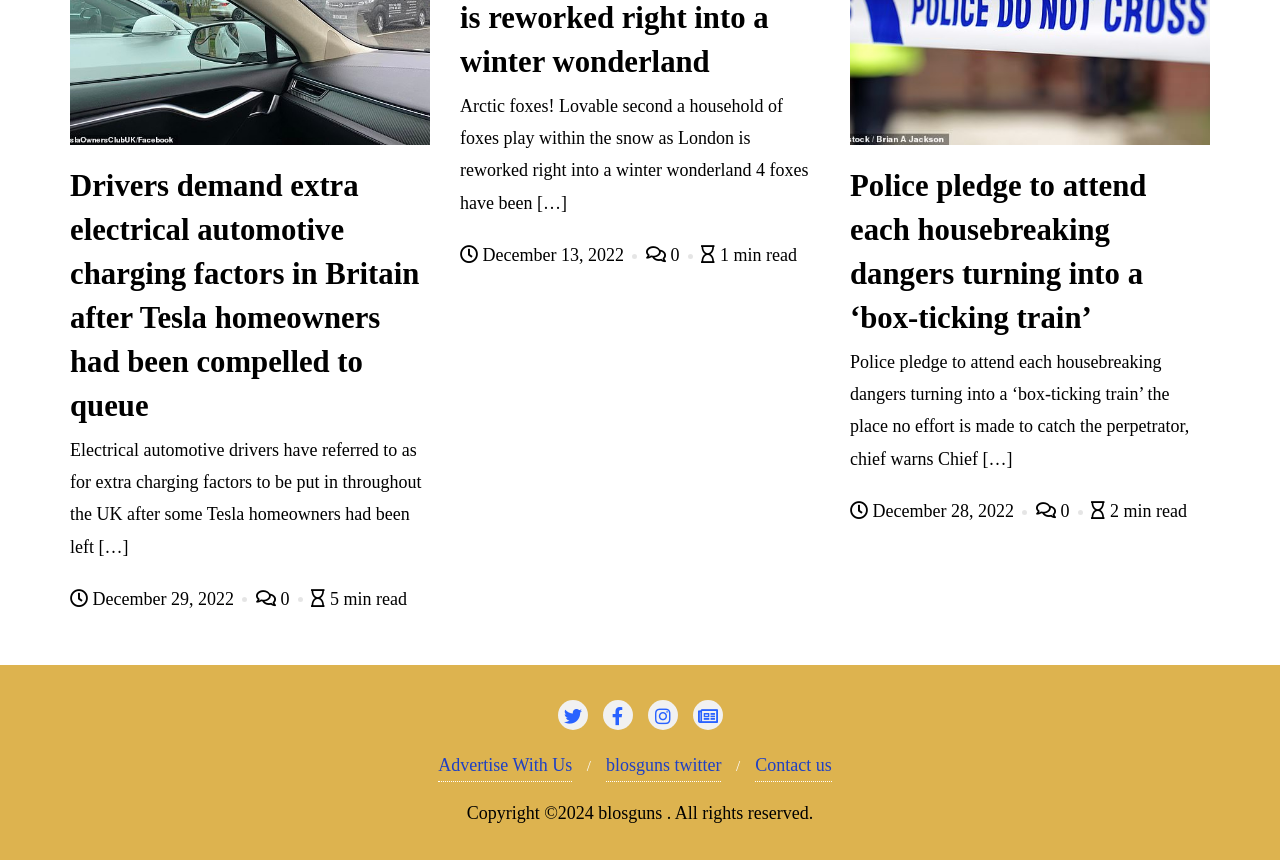Determine the bounding box coordinates of the target area to click to execute the following instruction: "Check latest news on December 29, 2022."

[0.055, 0.685, 0.196, 0.708]